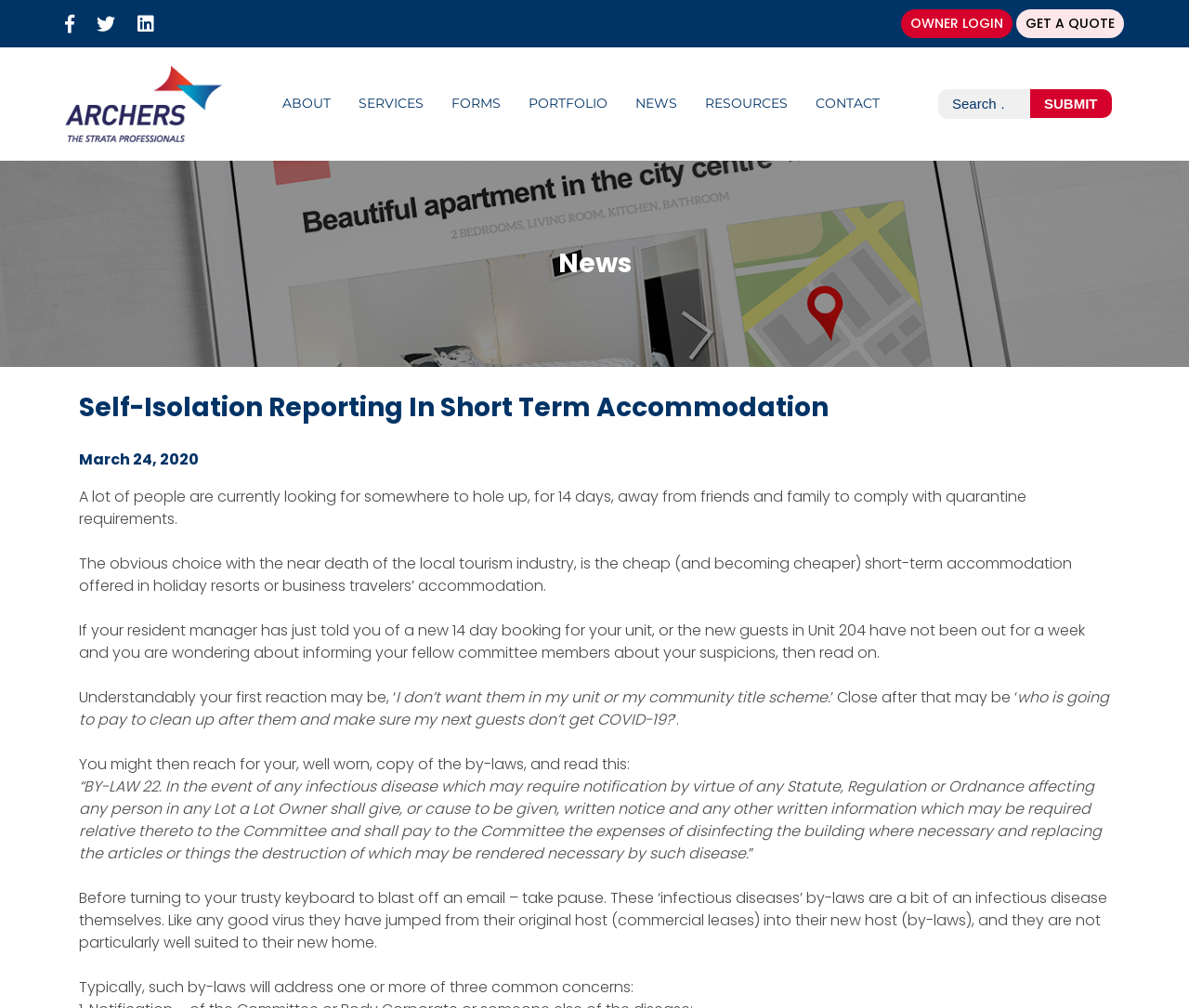Look at the image and answer the question in detail:
What is the purpose of the short-term accommodation mentioned in the article?

I read the article and found that the short-term accommodation is mentioned as a solution for people who need to comply with quarantine requirements.